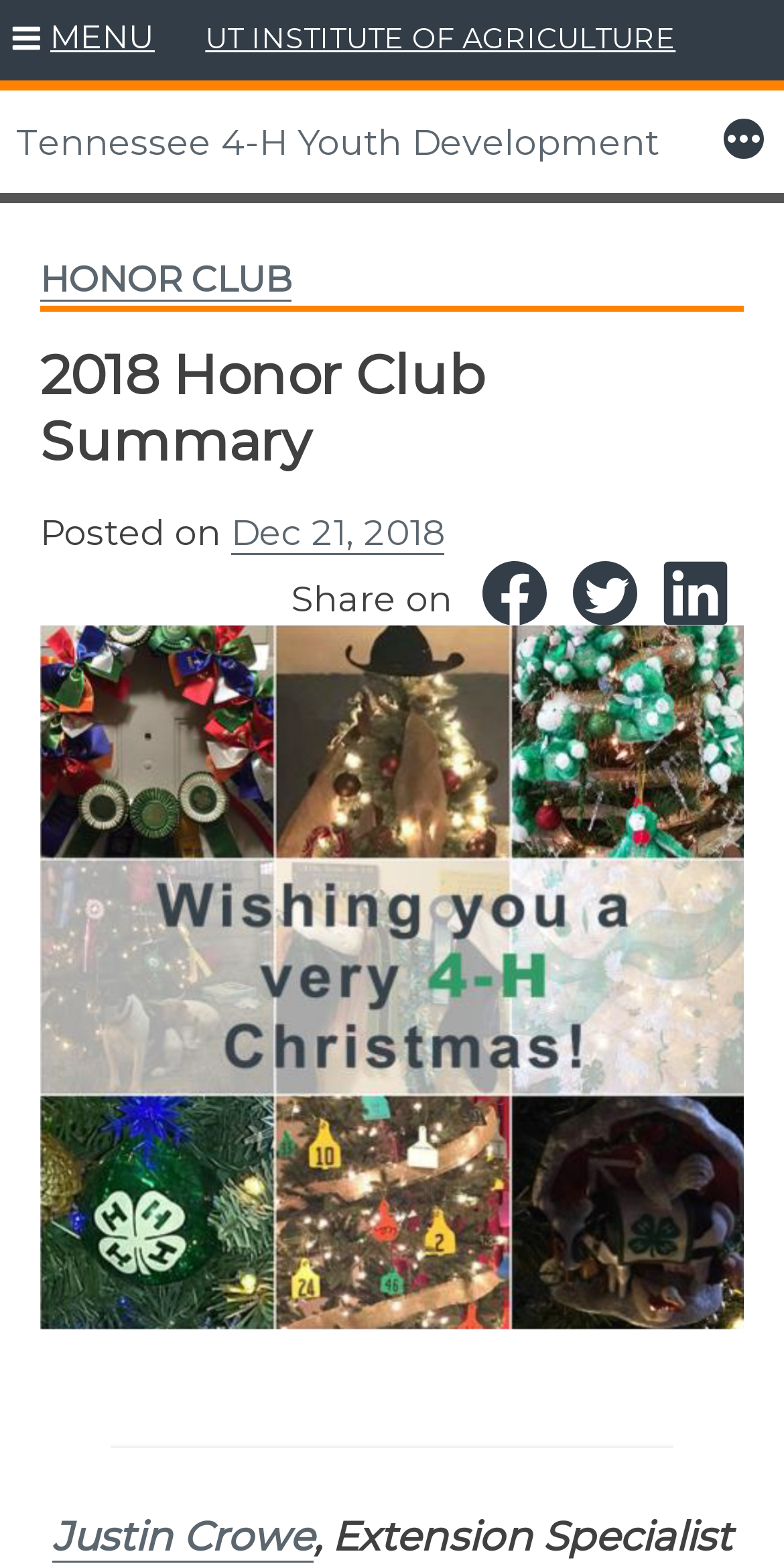What is the name of the institute?
Using the information from the image, answer the question thoroughly.

I found the answer by looking at the link element with the text 'UT INSTITUTE OF AGRICULTURE' located at the top of the webpage.